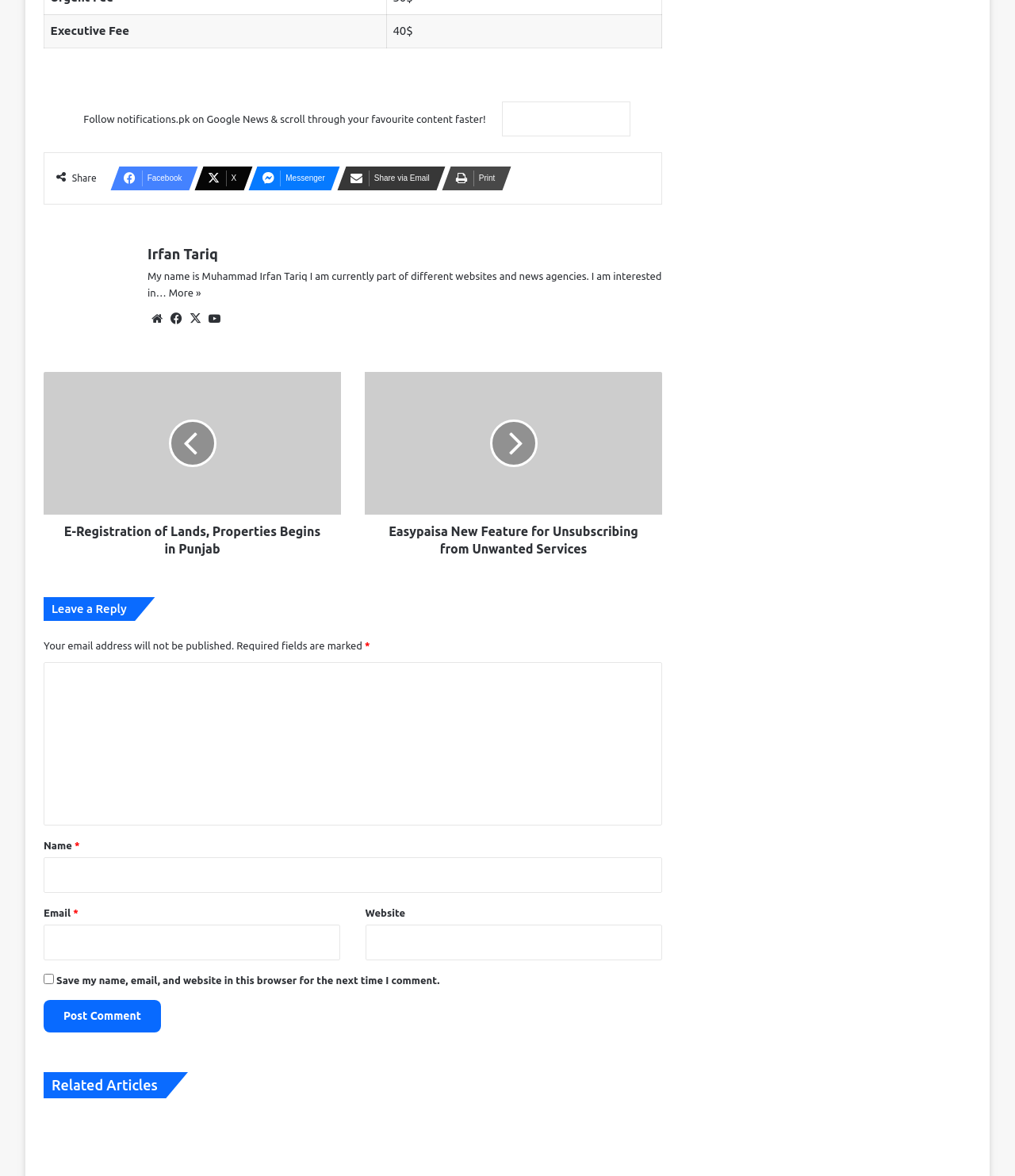Predict the bounding box of the UI element based on this description: "parent_node: Email * aria-describedby="email-notes" name="email"".

[0.043, 0.786, 0.335, 0.816]